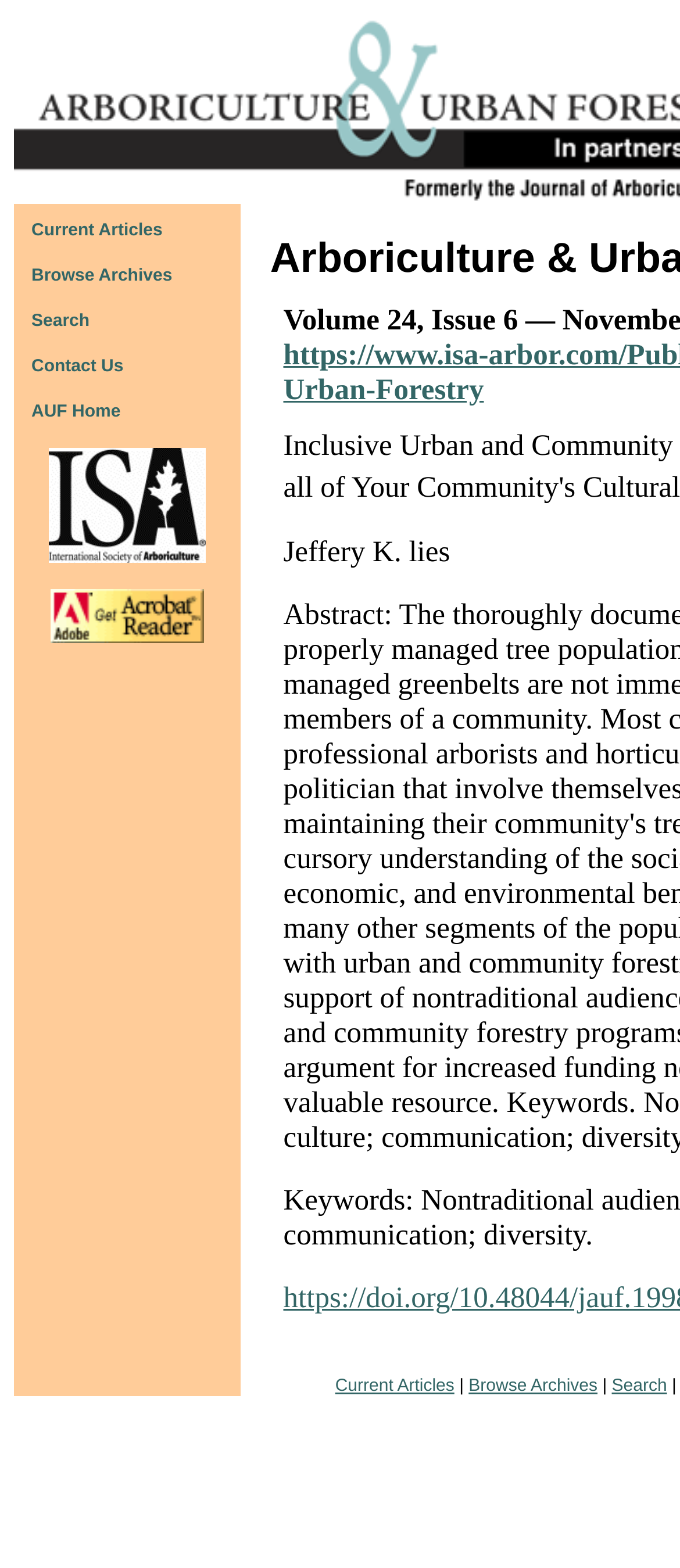Find the bounding box of the element with the following description: "Browse Archives". The coordinates must be four float numbers between 0 and 1, formatted as [left, top, right, bottom].

[0.689, 0.878, 0.879, 0.89]